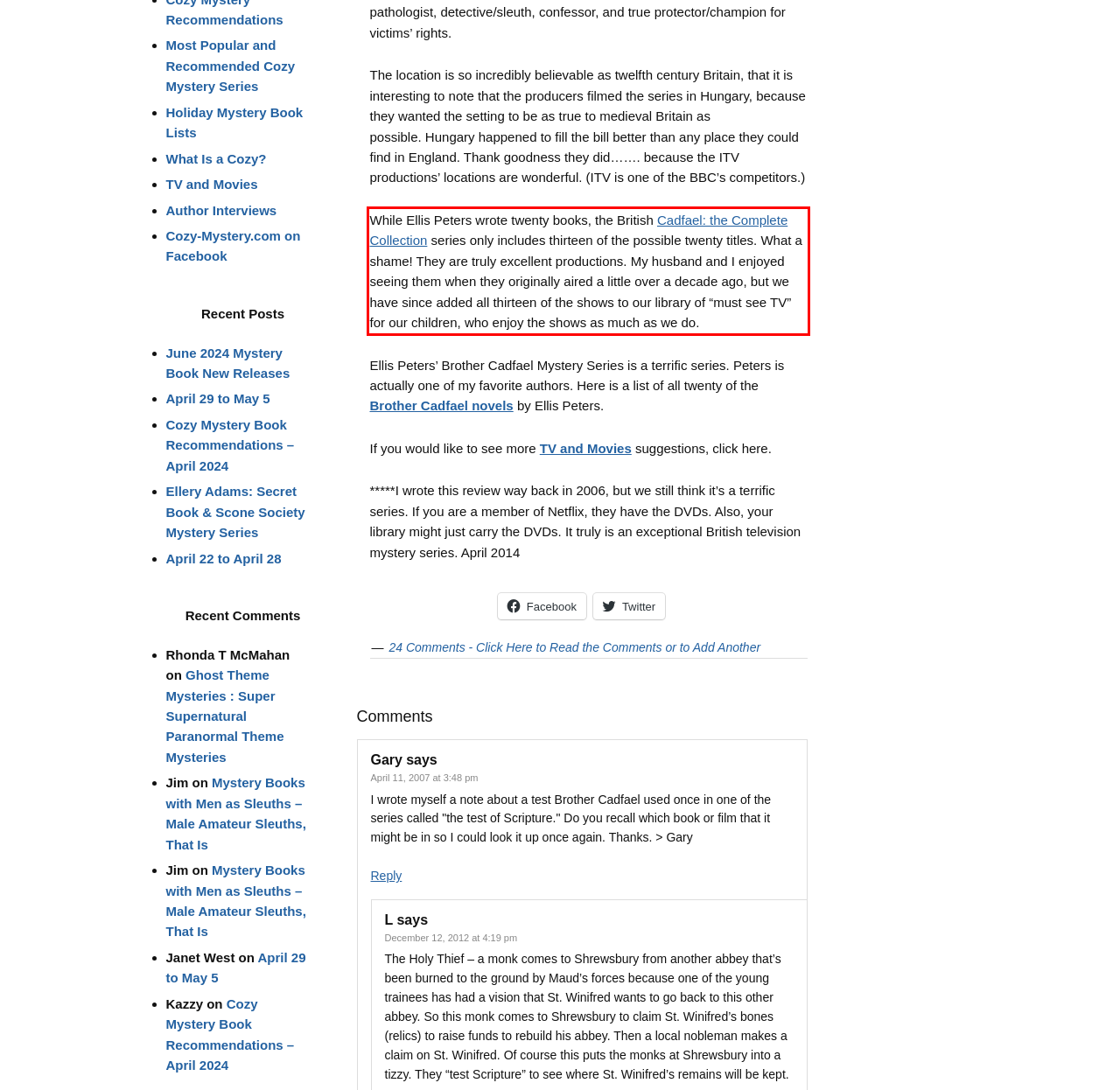You are given a screenshot with a red rectangle. Identify and extract the text within this red bounding box using OCR.

While Ellis Peters wrote twenty books, the British Cadfael: the Complete Collection series only includes thirteen of the possible twenty titles. What a shame! They are truly excellent productions. My husband and I enjoyed seeing them when they originally aired a little over a decade ago, but we have since added all thirteen of the shows to our library of “must see TV” for our children, who enjoy the shows as much as we do.